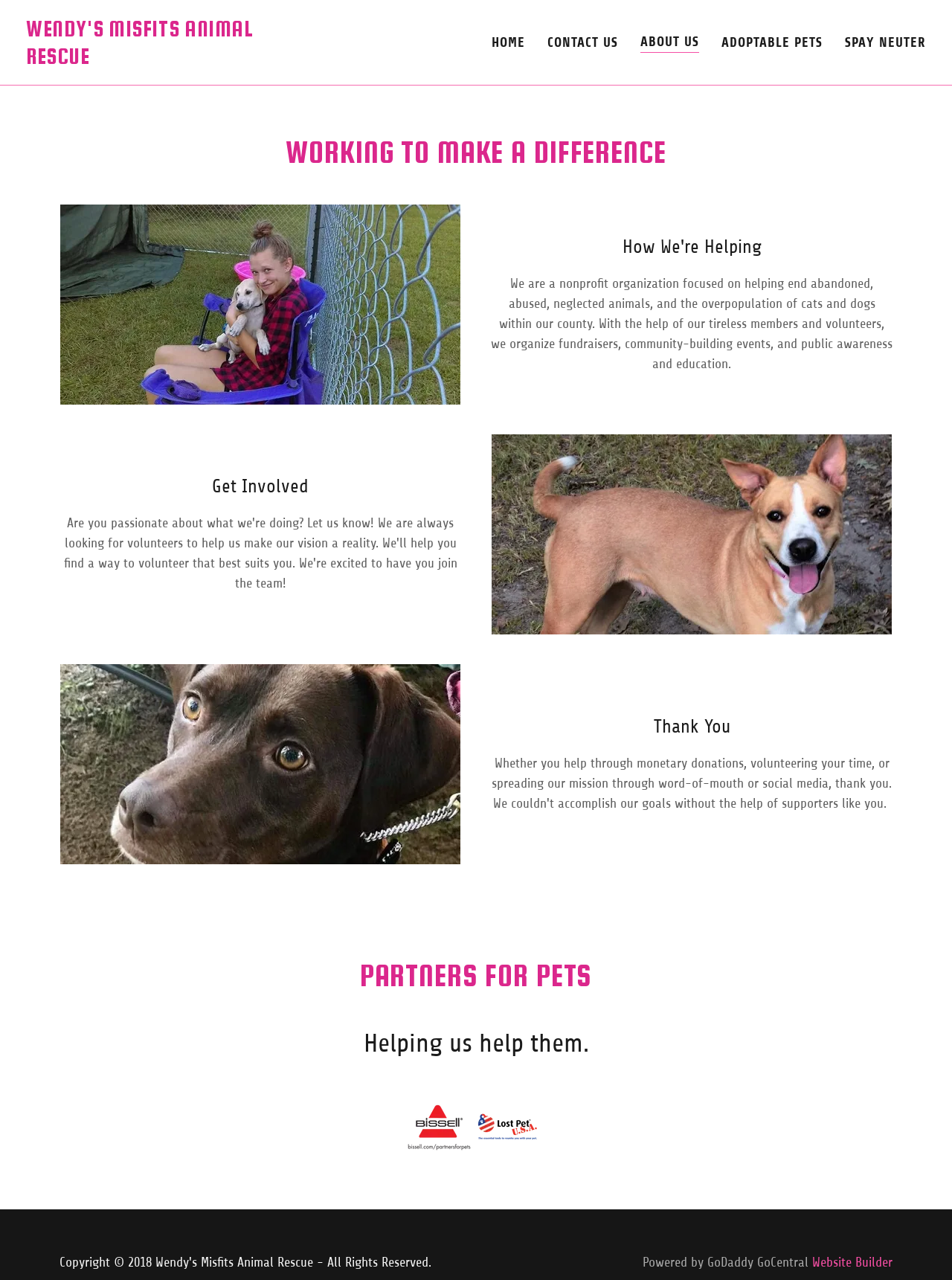Determine the bounding box coordinates for the HTML element described here: "Home".

[0.016, 0.035, 0.047, 0.069]